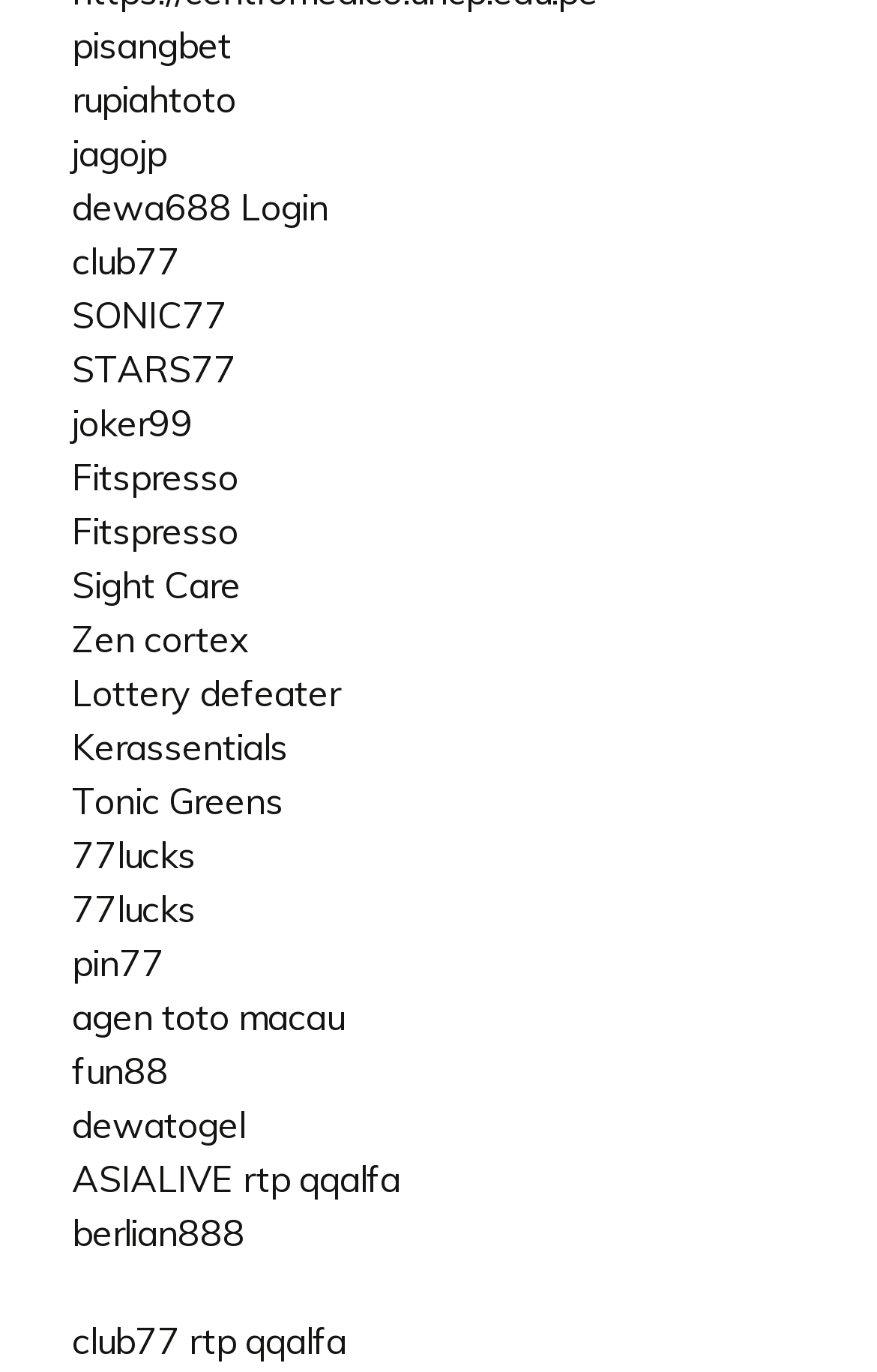Determine the bounding box coordinates of the clickable region to execute the instruction: "learn about Zen cortex". The coordinates should be four float numbers between 0 and 1, denoted as [left, top, right, bottom].

[0.082, 0.449, 0.285, 0.482]